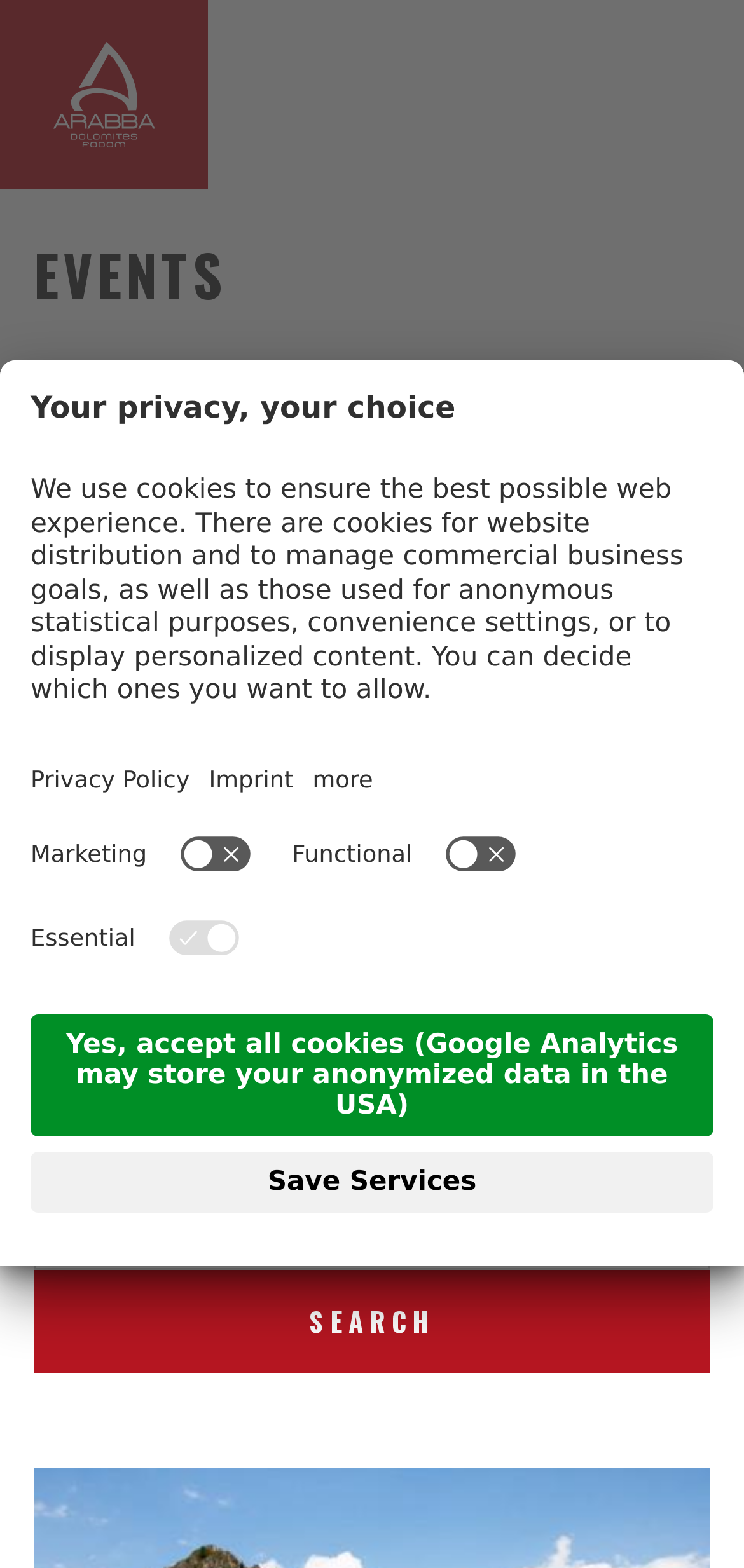What is the function of the 'Booking' link?
From the details in the image, answer the question comprehensively.

The 'Booking' link is located at the top of the webpage, alongside other links. Its function is likely to allow users to book or reserve tickets for events listed on the calendar, making it a convenient way to plan and attend events.